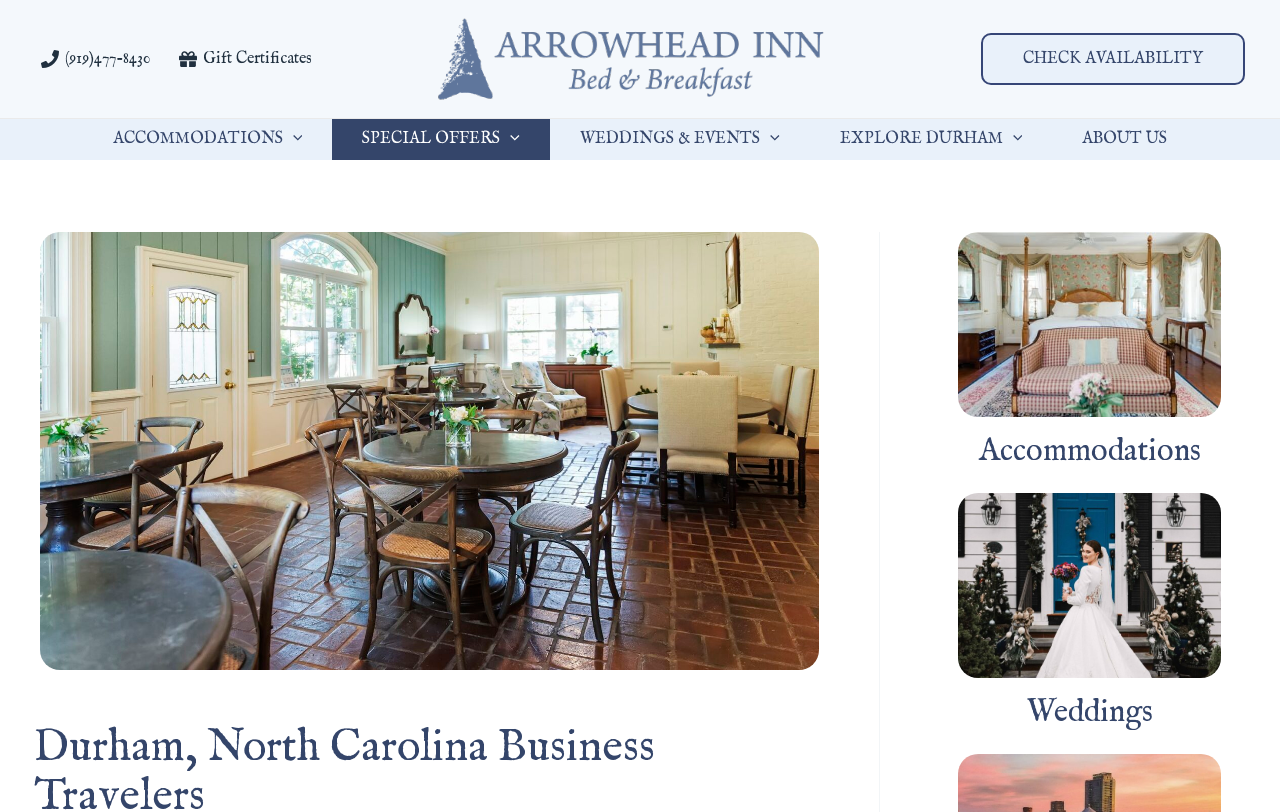Use one word or a short phrase to answer the question provided: 
How many navigation links are there?

5